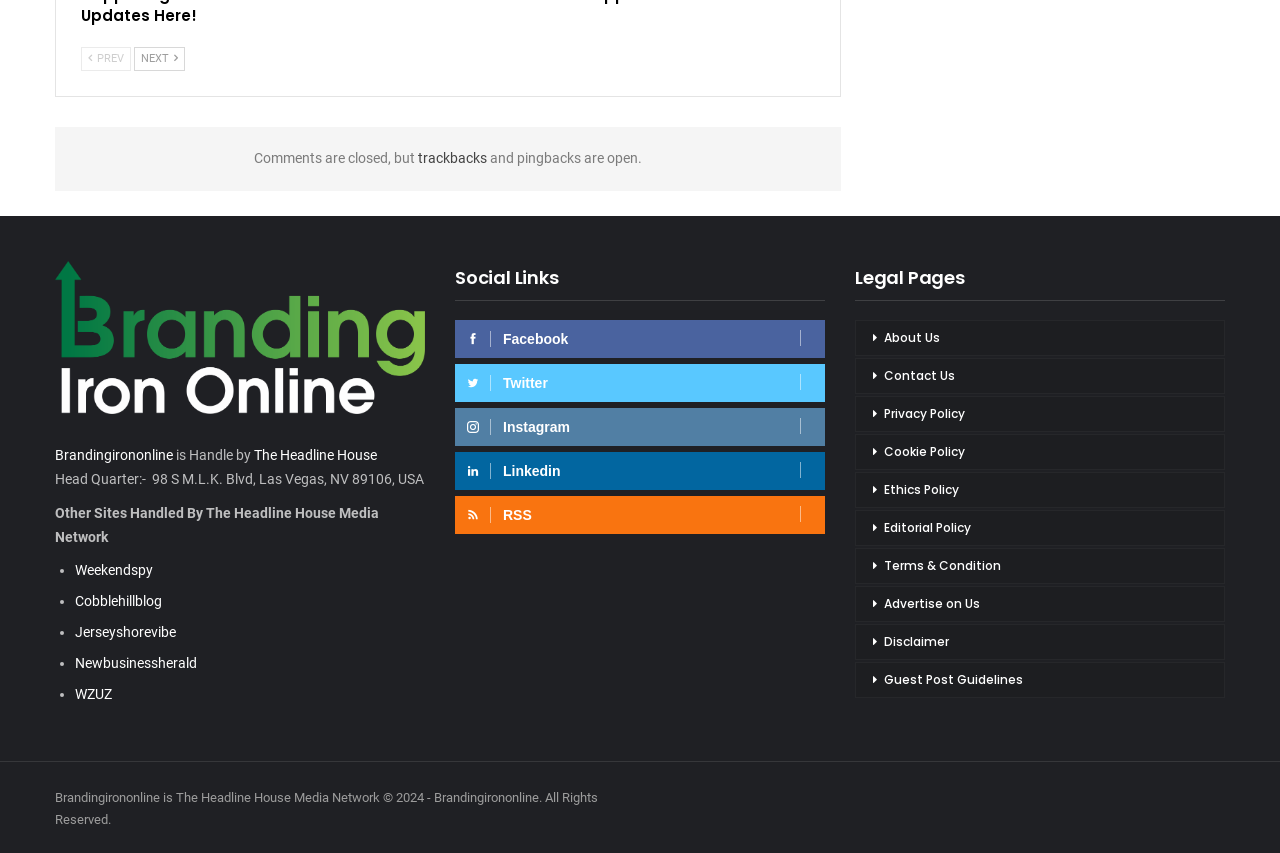Please find the bounding box coordinates of the element that needs to be clicked to perform the following instruction: "Click on 'Terms & Conditions'". The bounding box coordinates should be four float numbers between 0 and 1, represented as [left, top, right, bottom].

None